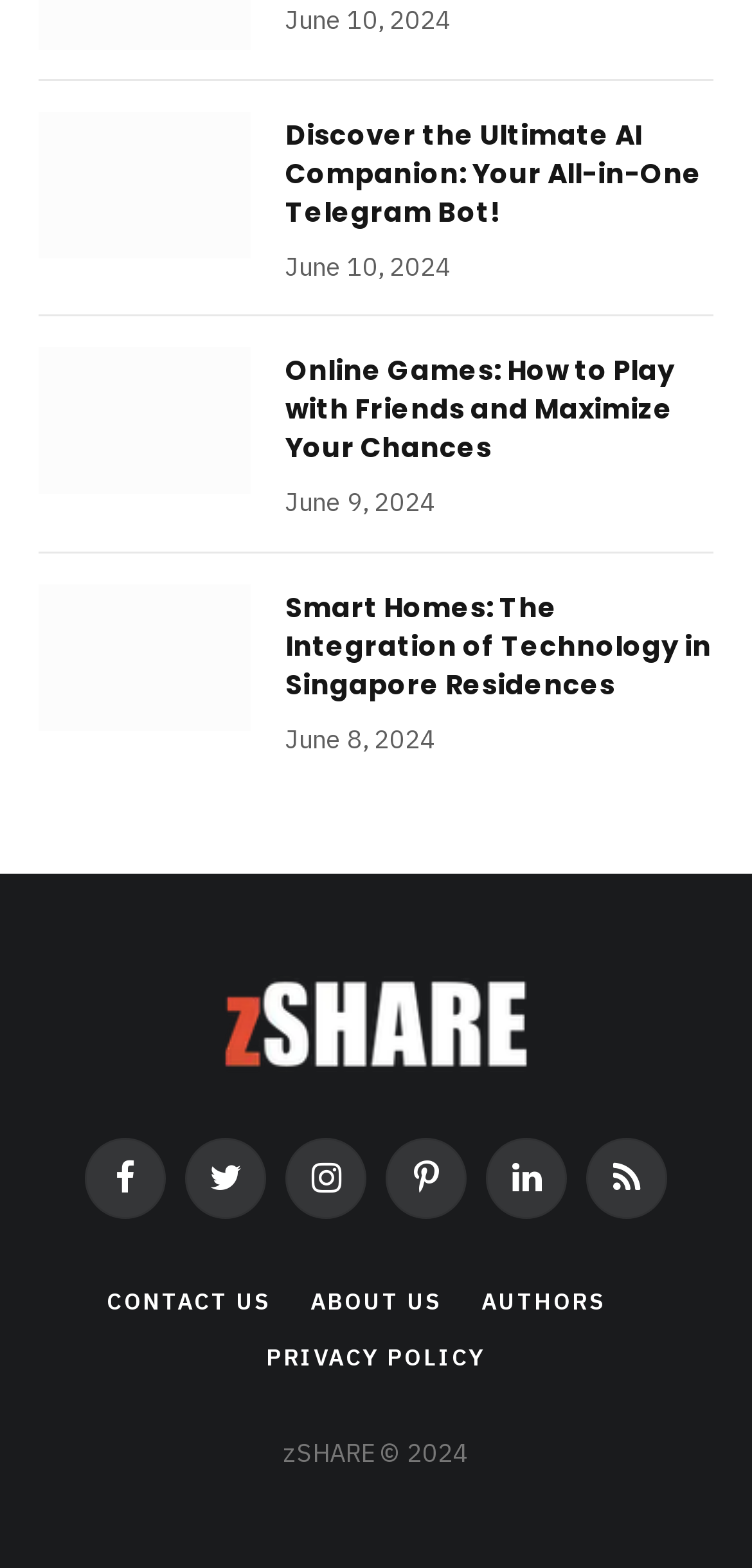What is the date of the first article?
Answer the question based on the image using a single word or a brief phrase.

June 10, 2024